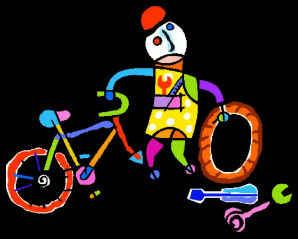Compose an extensive description of the image.

In this vibrant and whimsical illustration, a colorful, cartoonish character is depicted in a moment of frustration as they attempt to fix a flat tire on their bicycle. The character, characterized by its exaggerated features and bright colors, wears a playful outfit that includes a yellow polka-dot apron, conveying a sense of humor in a practical situation. 

Beside them, the bicycle is stylized with an artistic flair, showcasing a multicolored frame and an eye-catching spiral design on the front wheel. The flat tire—a conspicuous orange circle—symbolizes the challenge at hand. Scattered near the bicycle are various tools, including a blue object resembling a tire lever and a pink wrench, emphasizing the comedic yet relatable scenario of dealing with a bike malfunction. 

The background's dark color accentuates the lively and cheerful colors of the character and objects, creating a captivating contrast that draws the viewer's attention to the scene. This playful depiction illustrates not just the frustration of fixing a flat tire but also the joy and humor that can be found in everyday challenges.